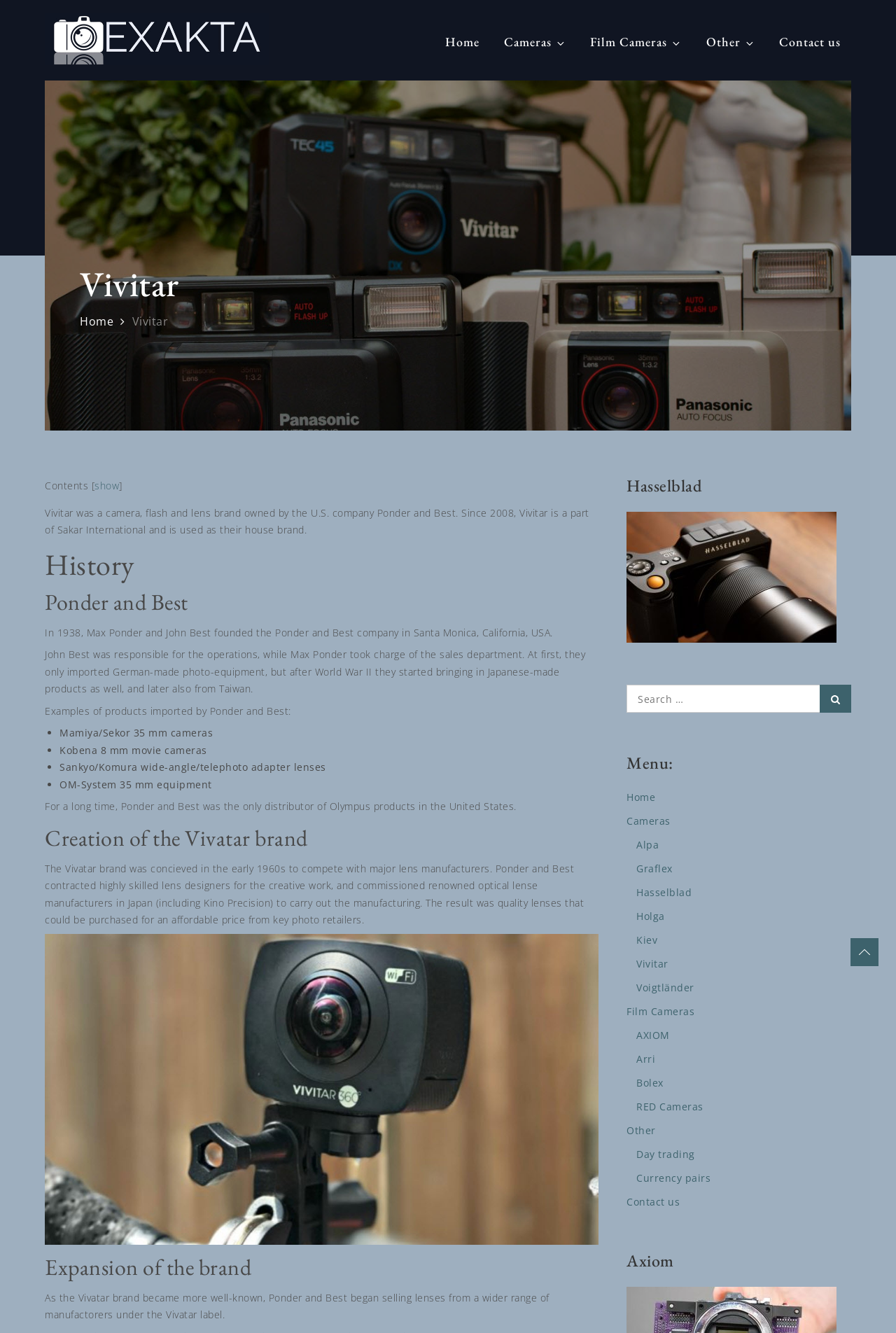Answer the question using only one word or a concise phrase: How many links are there in the 'Menu' section?

13